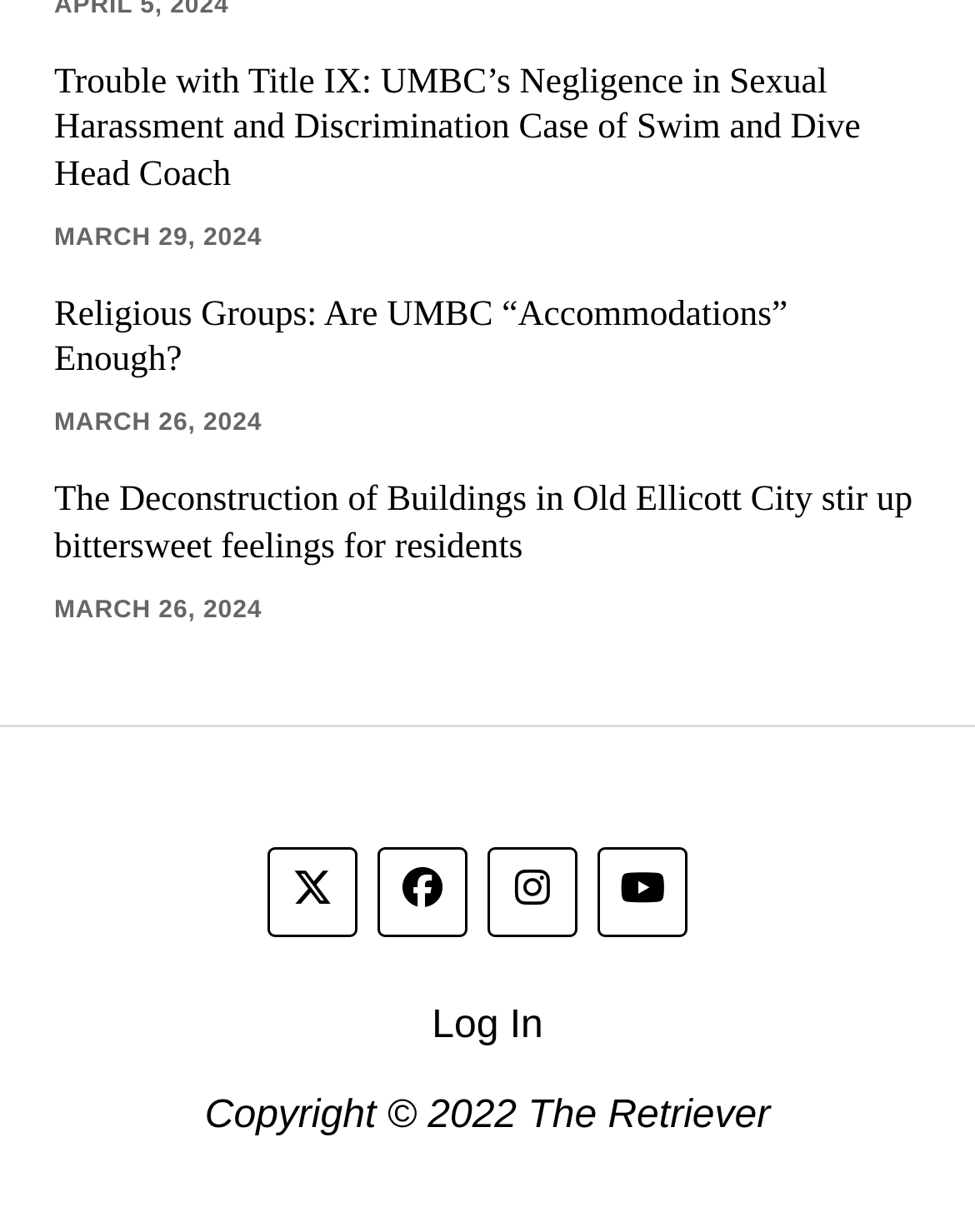Specify the bounding box coordinates of the element's area that should be clicked to execute the given instruction: "View The Deconstruction of Buildings in Old Ellicott City article". The coordinates should be four float numbers between 0 and 1, i.e., [left, top, right, bottom].

[0.056, 0.388, 0.944, 0.463]